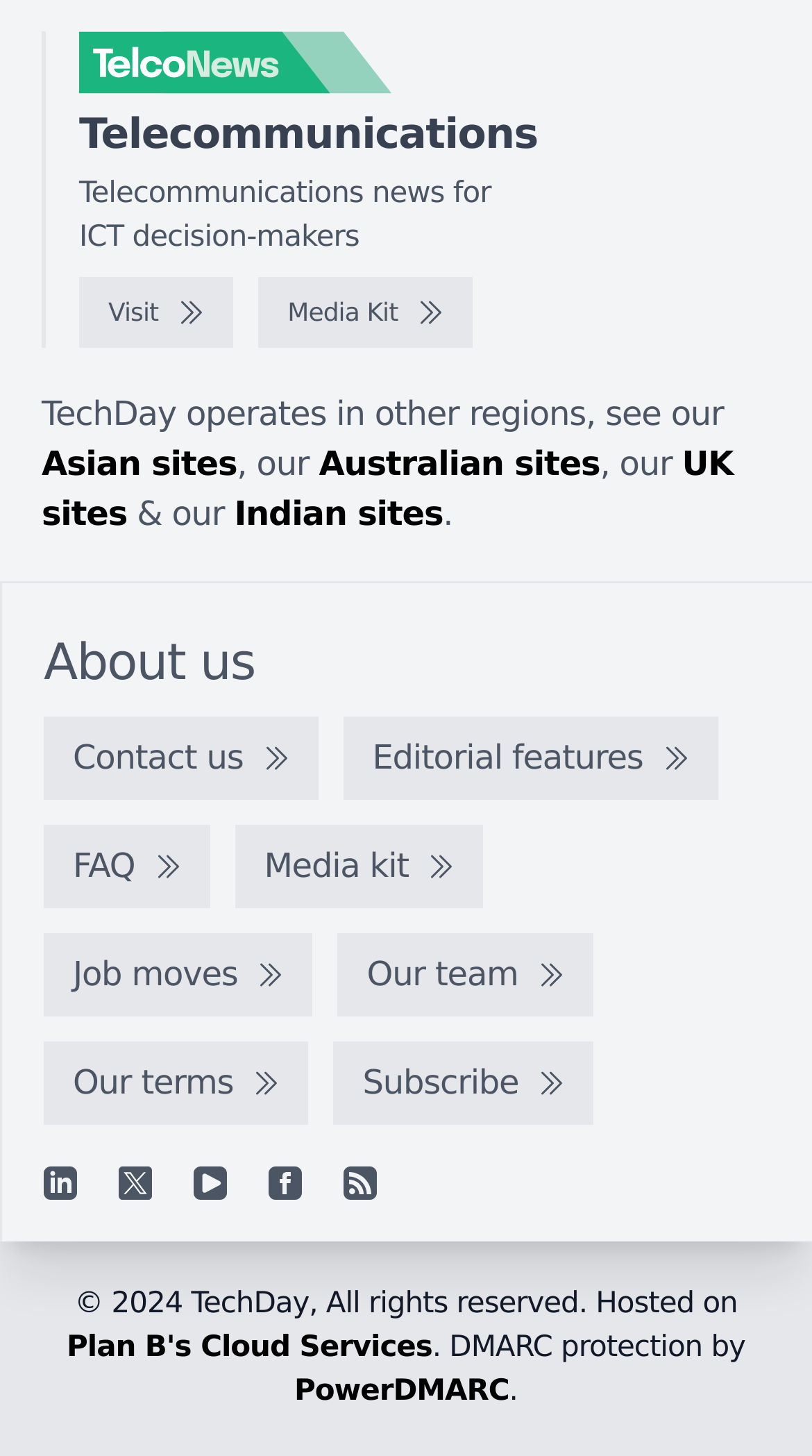Highlight the bounding box coordinates of the element that should be clicked to carry out the following instruction: "Read about the Media Kit". The coordinates must be given as four float numbers ranging from 0 to 1, i.e., [left, top, right, bottom].

[0.318, 0.19, 0.582, 0.239]